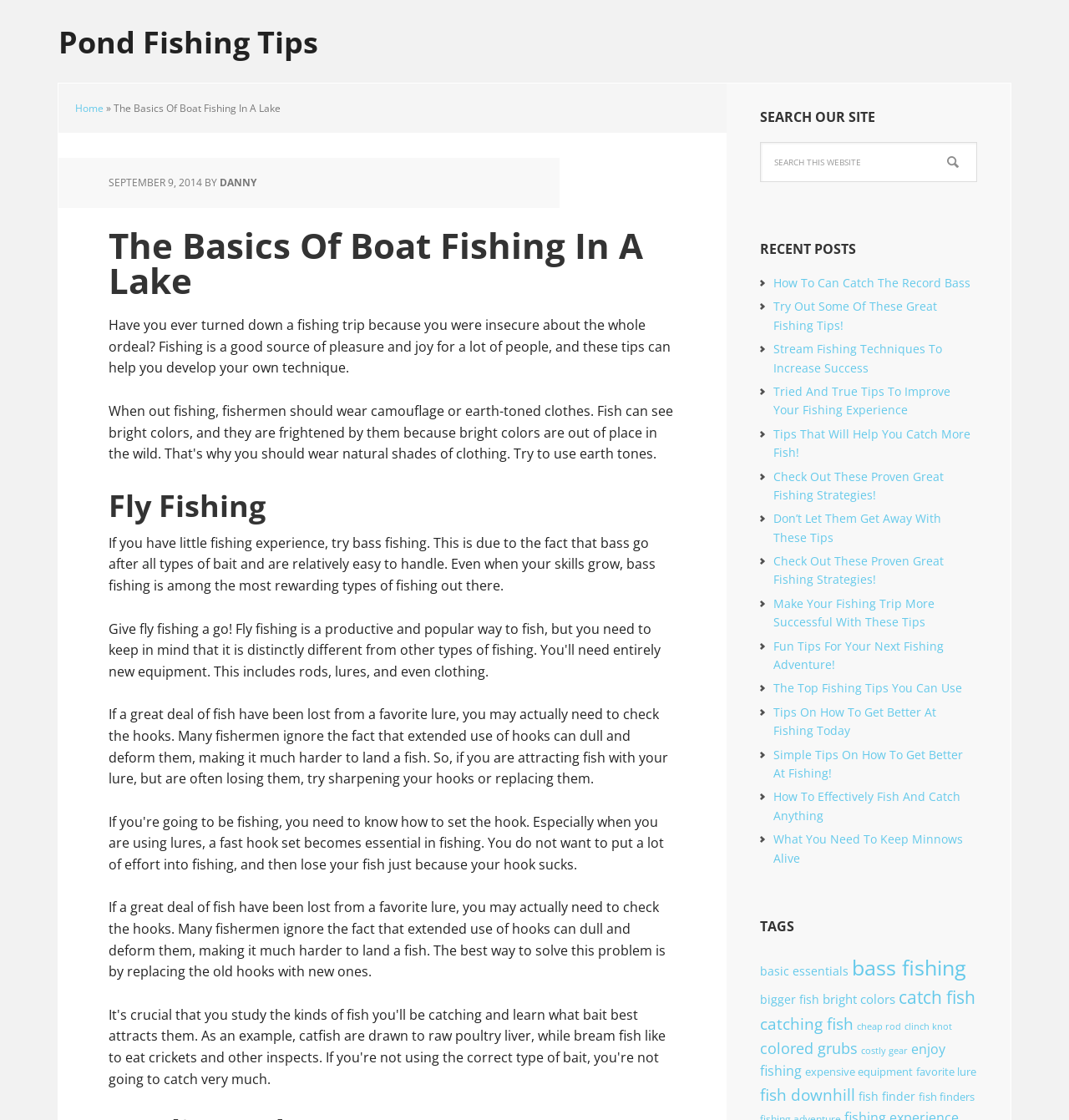Determine the bounding box coordinates for the region that must be clicked to execute the following instruction: "Go to the Home page".

[0.07, 0.09, 0.097, 0.103]